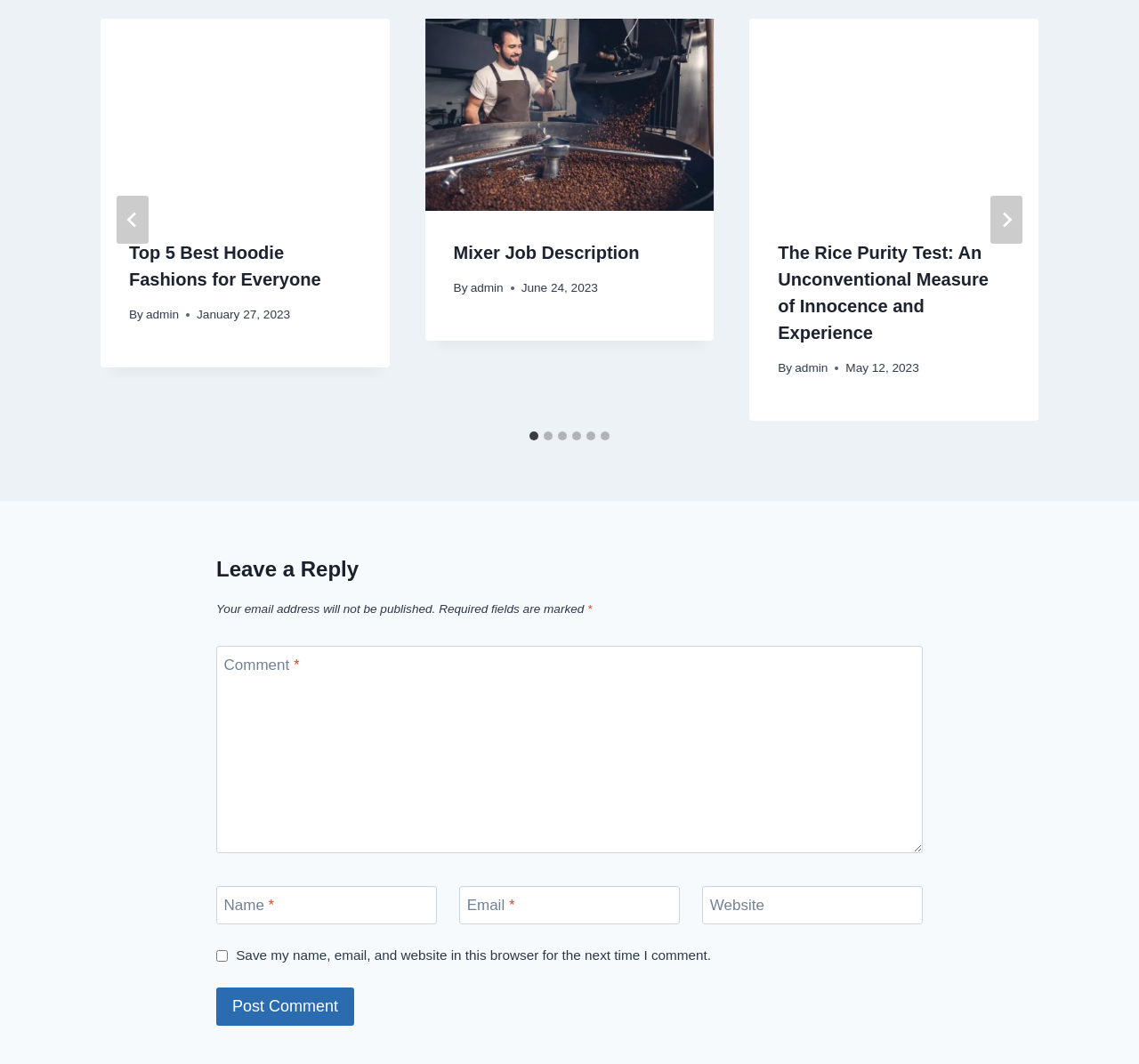Provide a single word or phrase answer to the question: 
What is the author of the second article?

admin